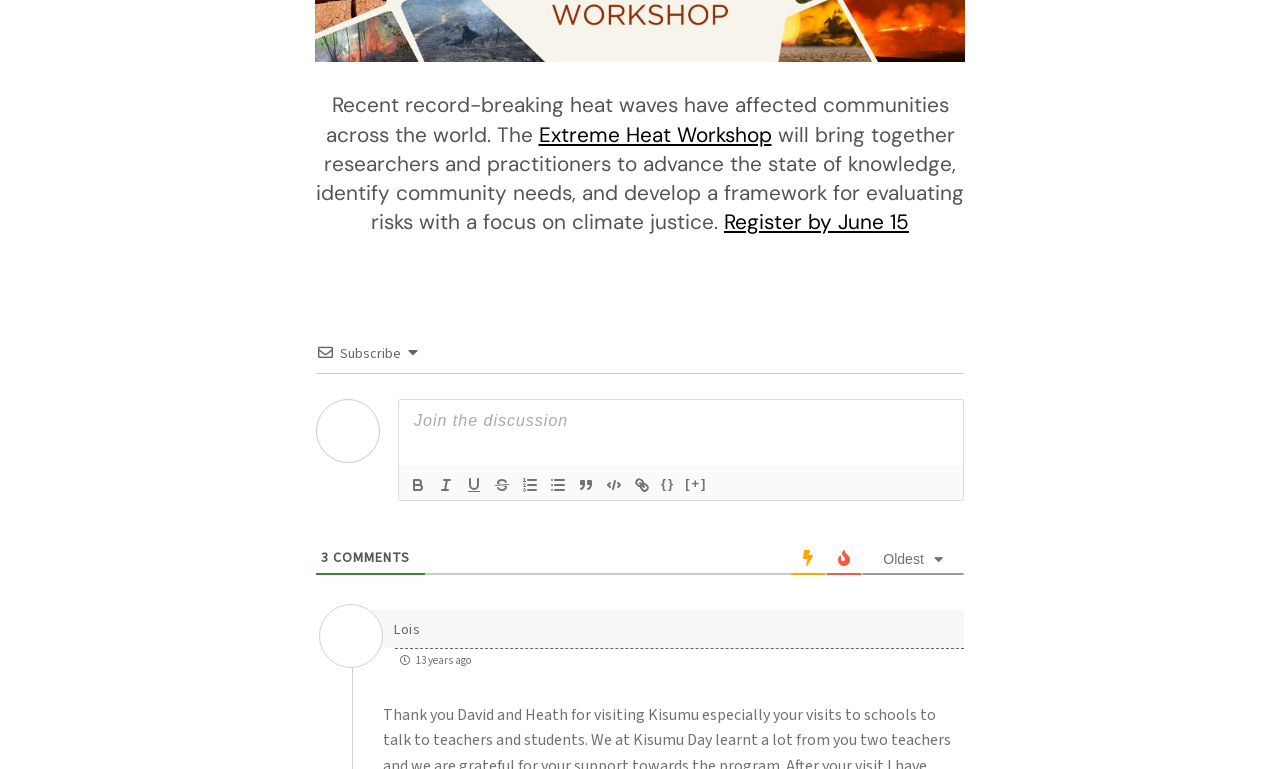What is the topic of the workshop mentioned on the webpage?
Give a detailed response to the question by analyzing the screenshot.

The topic of the workshop is mentioned in the link 'Extreme Heat Workshop' which is located at [0.421, 0.157, 0.603, 0.192] and is a part of the text that describes the workshop's purpose.